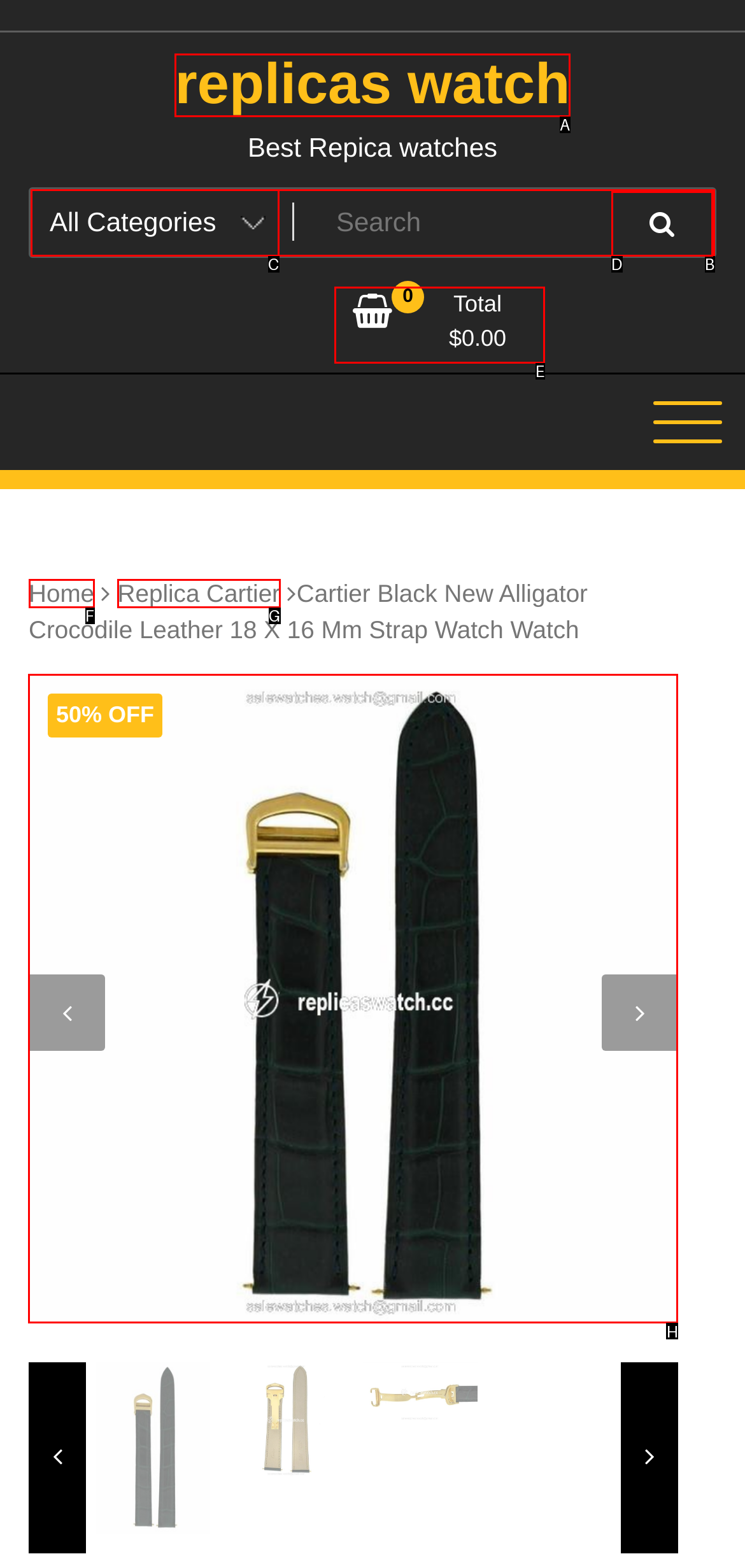Determine which HTML element to click to execute the following task: View Cartier Black New Alligator Crocodile Leather 18 X 16 Mm Strap Watch details Answer with the letter of the selected option.

H